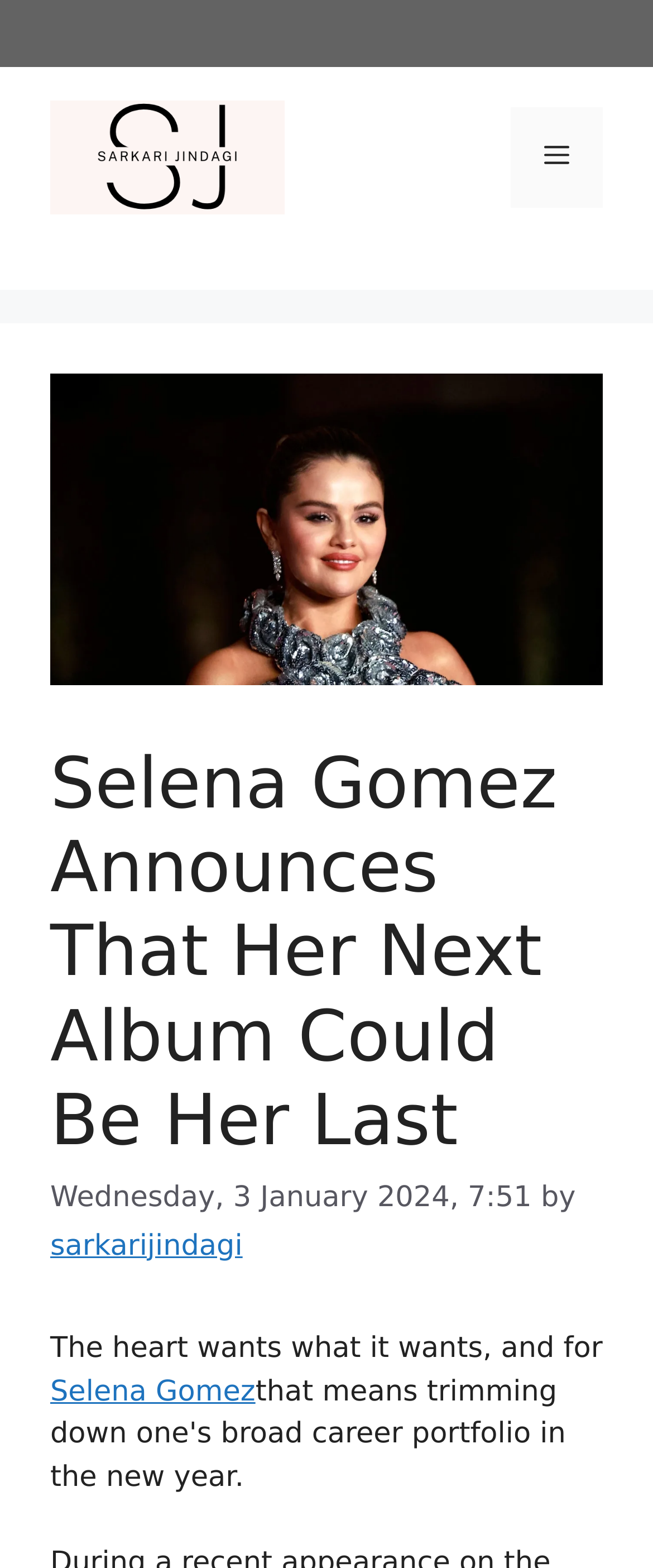Based on the image, provide a detailed and complete answer to the question: 
What is the name of the website?

I determined the answer by looking at the banner element at the top of the webpage, which contains the text 'Sarkarijindagi'.